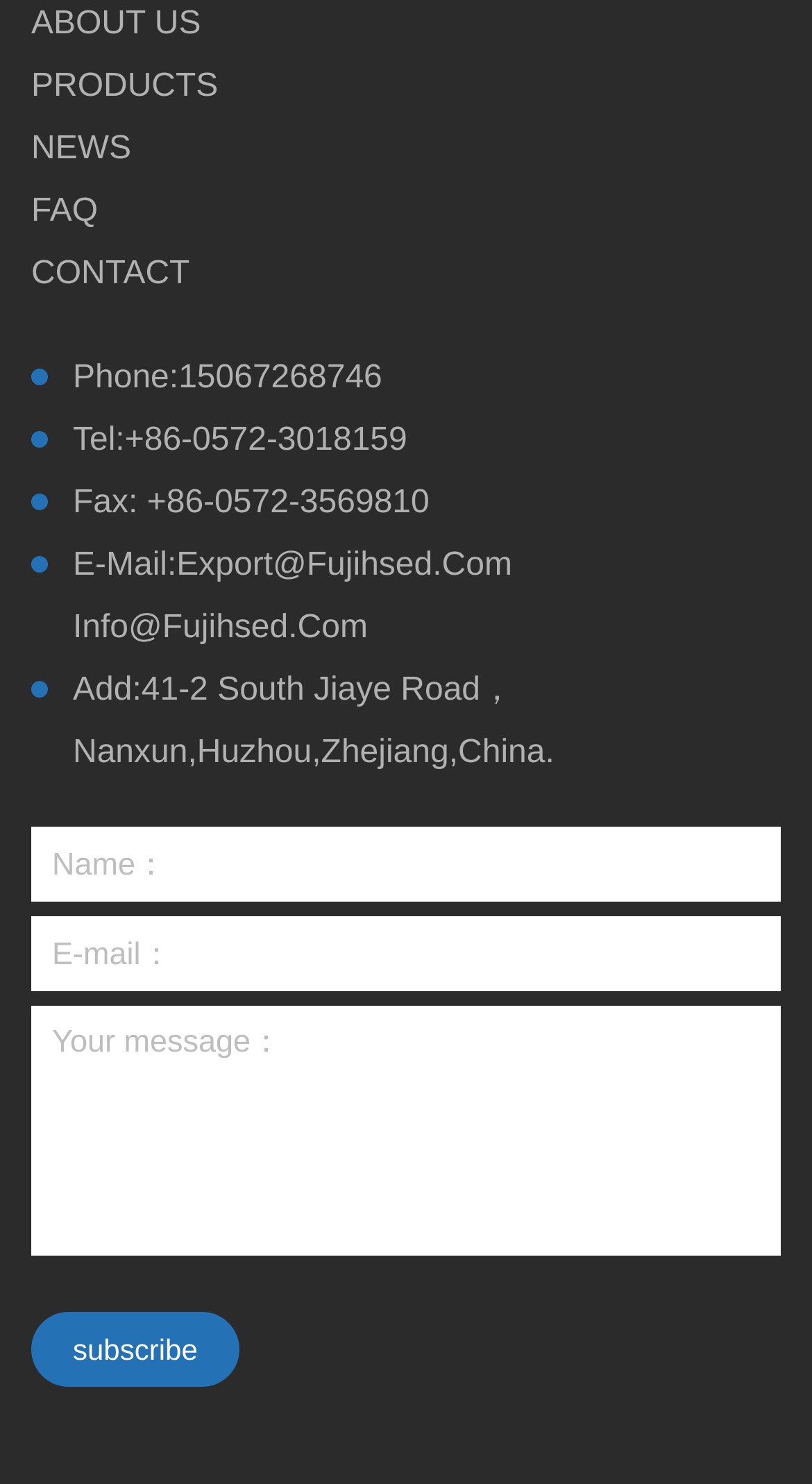Provide a single word or phrase answer to the question: 
What are the main sections of this website?

About Us, Products, News, FAQ, Contact